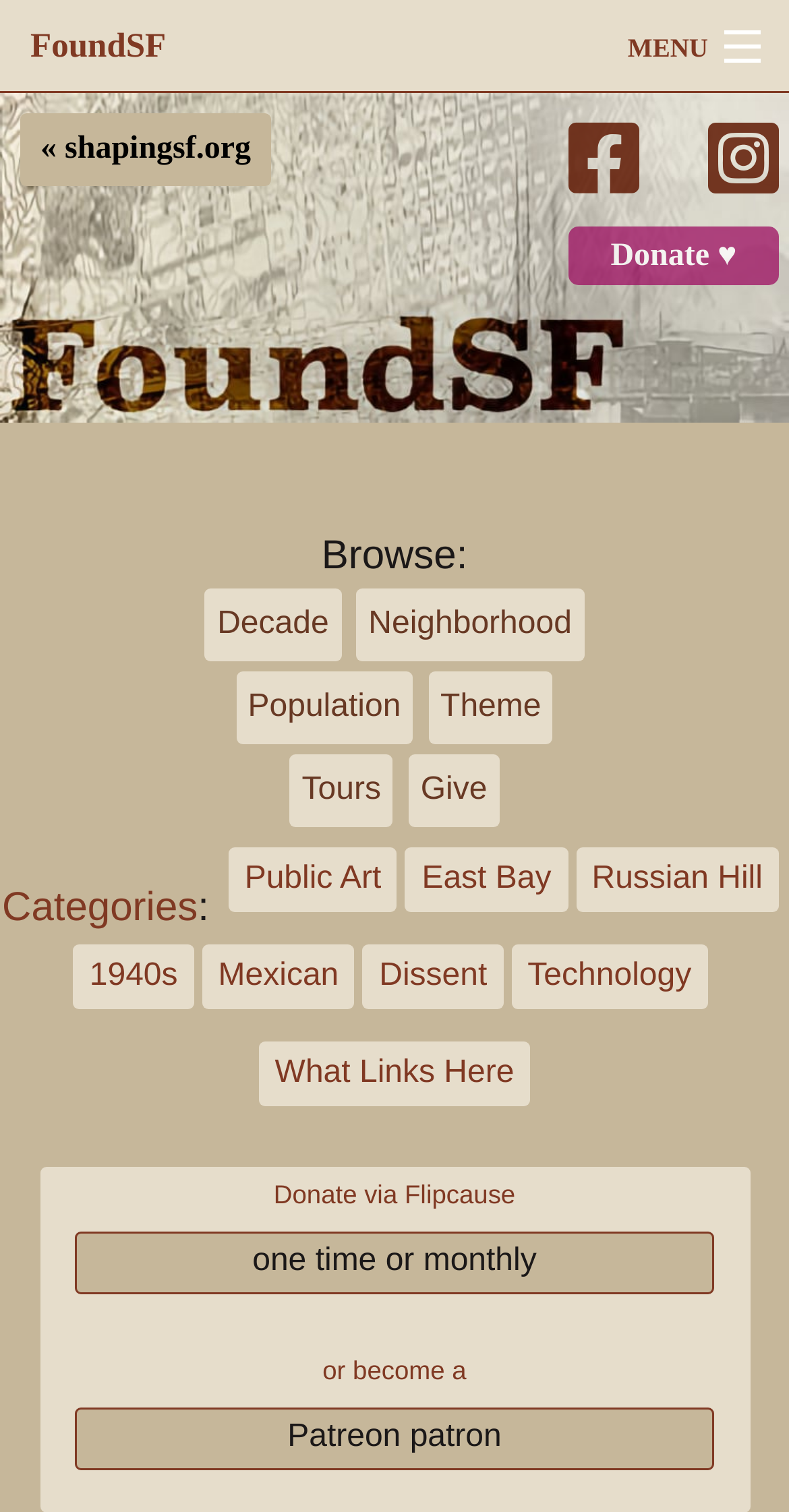Locate the bounding box coordinates of the item that should be clicked to fulfill the instruction: "Log in".

[0.0, 0.223, 1.0, 0.283]